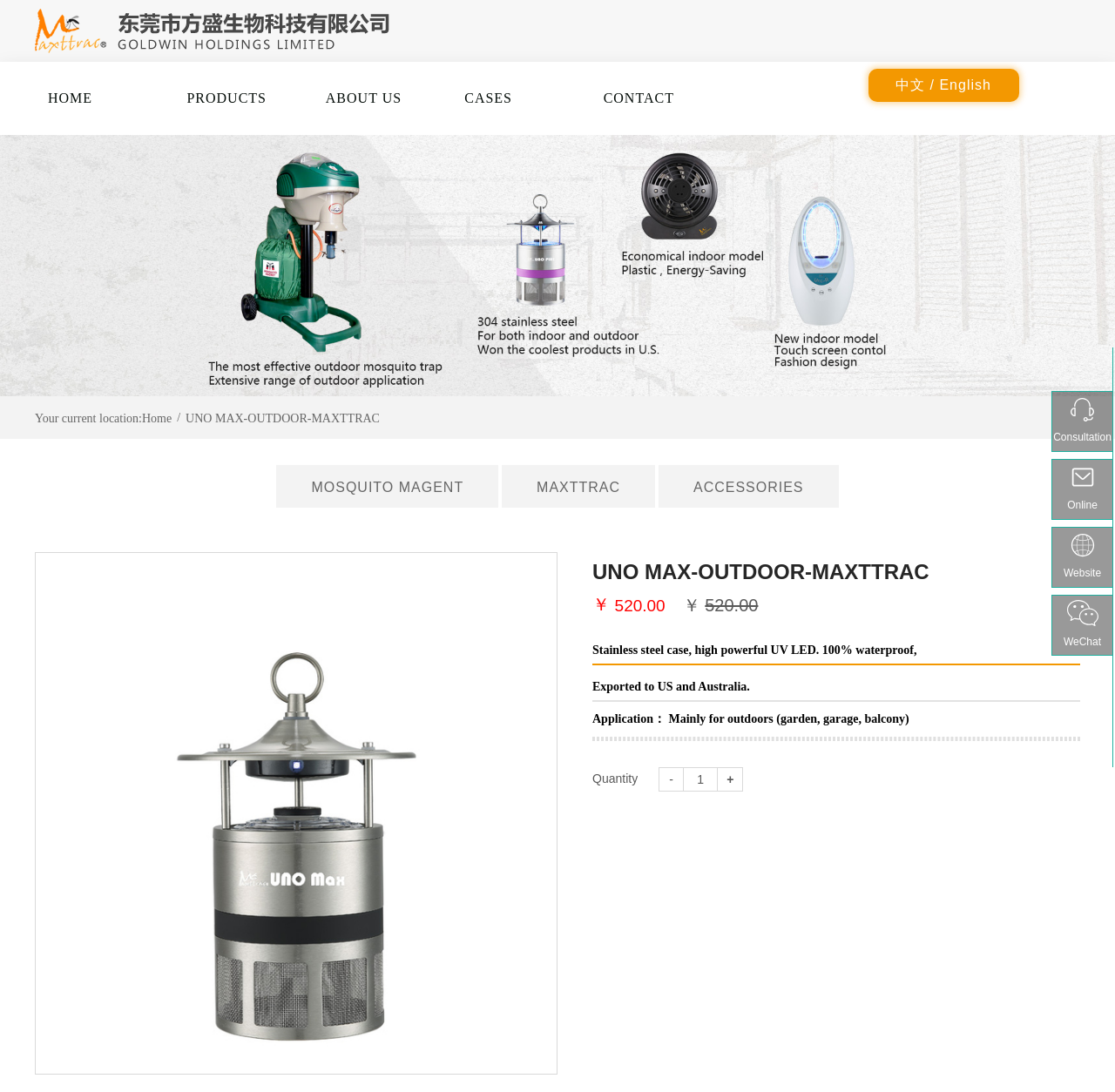Given the element description Your current location:Home, identify the bounding box coordinates for the UI element on the webpage screenshot. The format should be (top-left x, top-left y, bottom-right x, bottom-right y), with values between 0 and 1.

[0.031, 0.376, 0.154, 0.389]